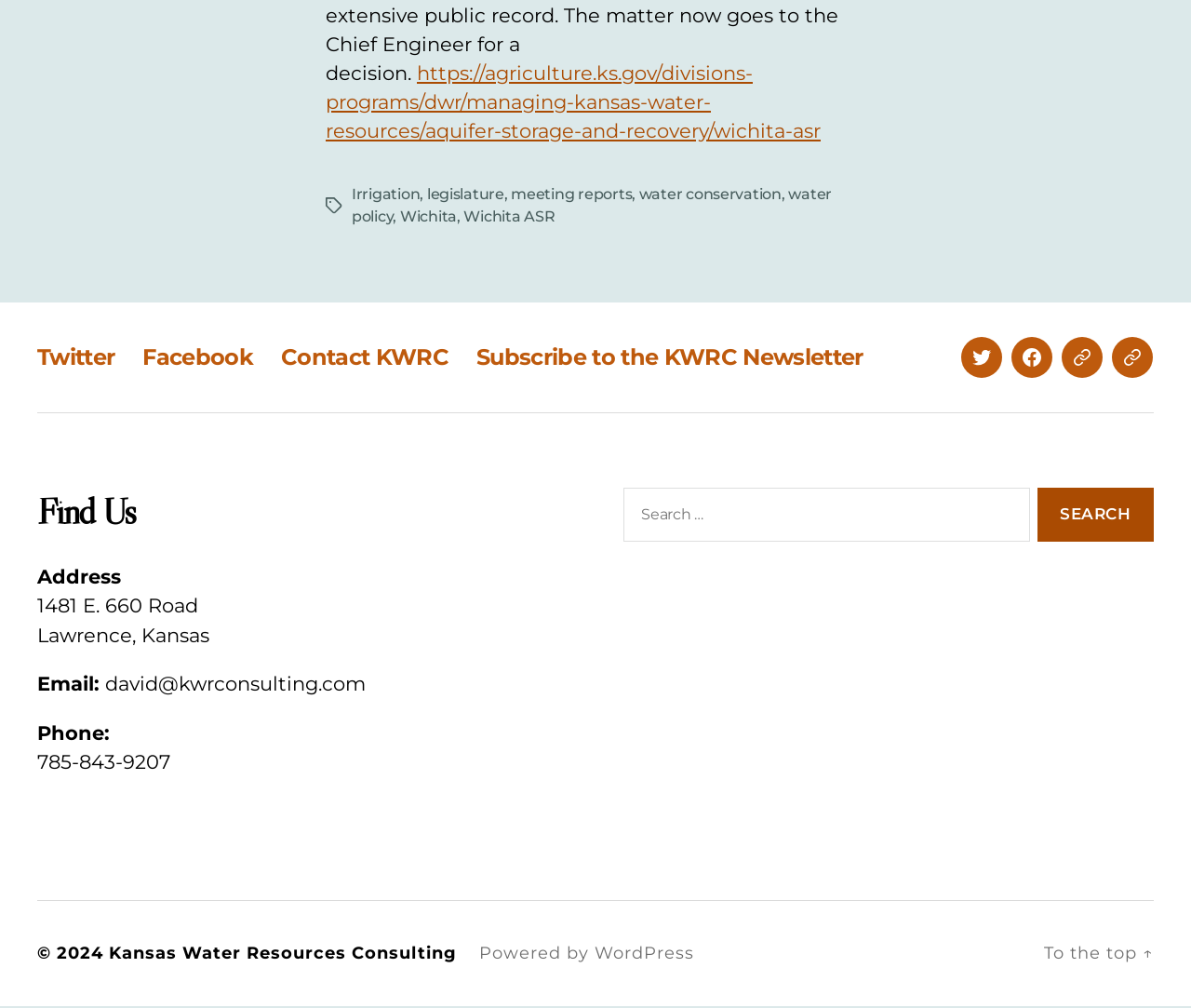What is the phone number mentioned in the contact information?
Based on the visual content, answer with a single word or a brief phrase.

785-843-9207